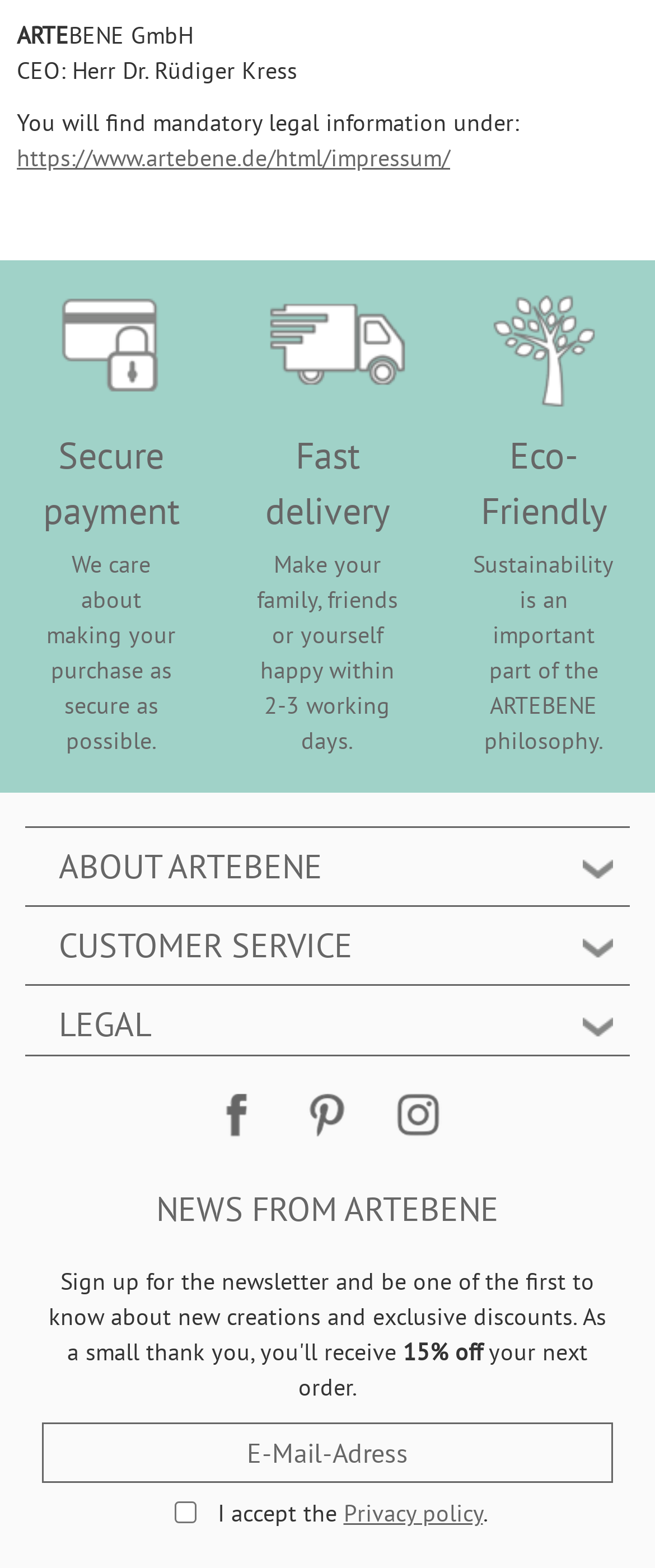Give a short answer to this question using one word or a phrase:
How many social media links are there?

3